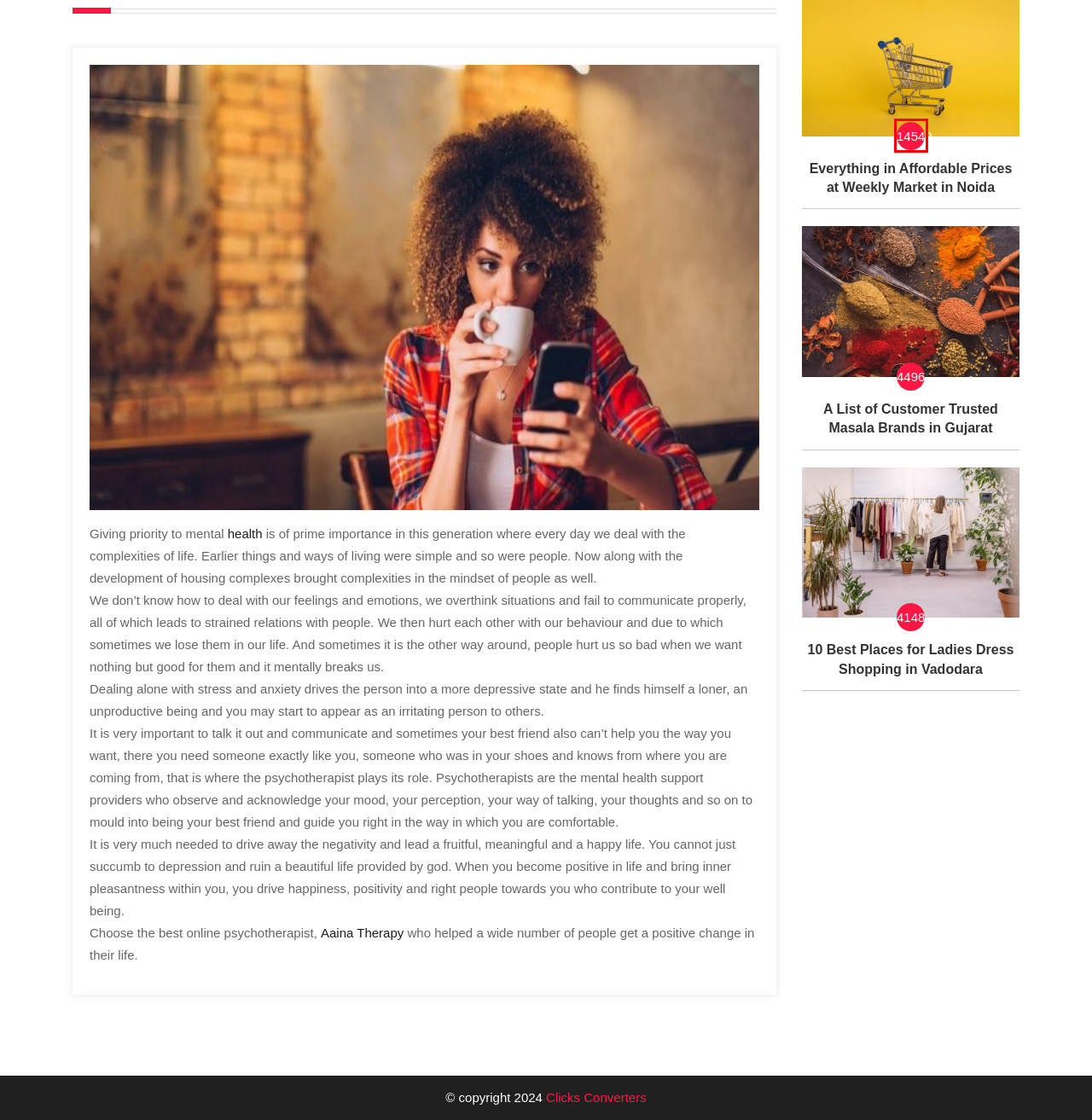Please examine the screenshot provided, which contains a red bounding box around a UI element. Select the webpage description that most accurately describes the new page displayed after clicking the highlighted element. Here are the candidates:
A. Weekly Market in Noida | Weekly Vegetable Market in Noida
B. Default page
C. Beauty - Tips, Ideas and Guide
D. Top 10 Masala Brands in Gujarat (Updated 2022)
E. Lifestyle - Shopping, Wedding, Phot Session Idea and More
F. 10 Best Places for Ladies Dress Shopping in Vadodara
G. Contact Us - Mysmileylife
H. Mysmileylife

A